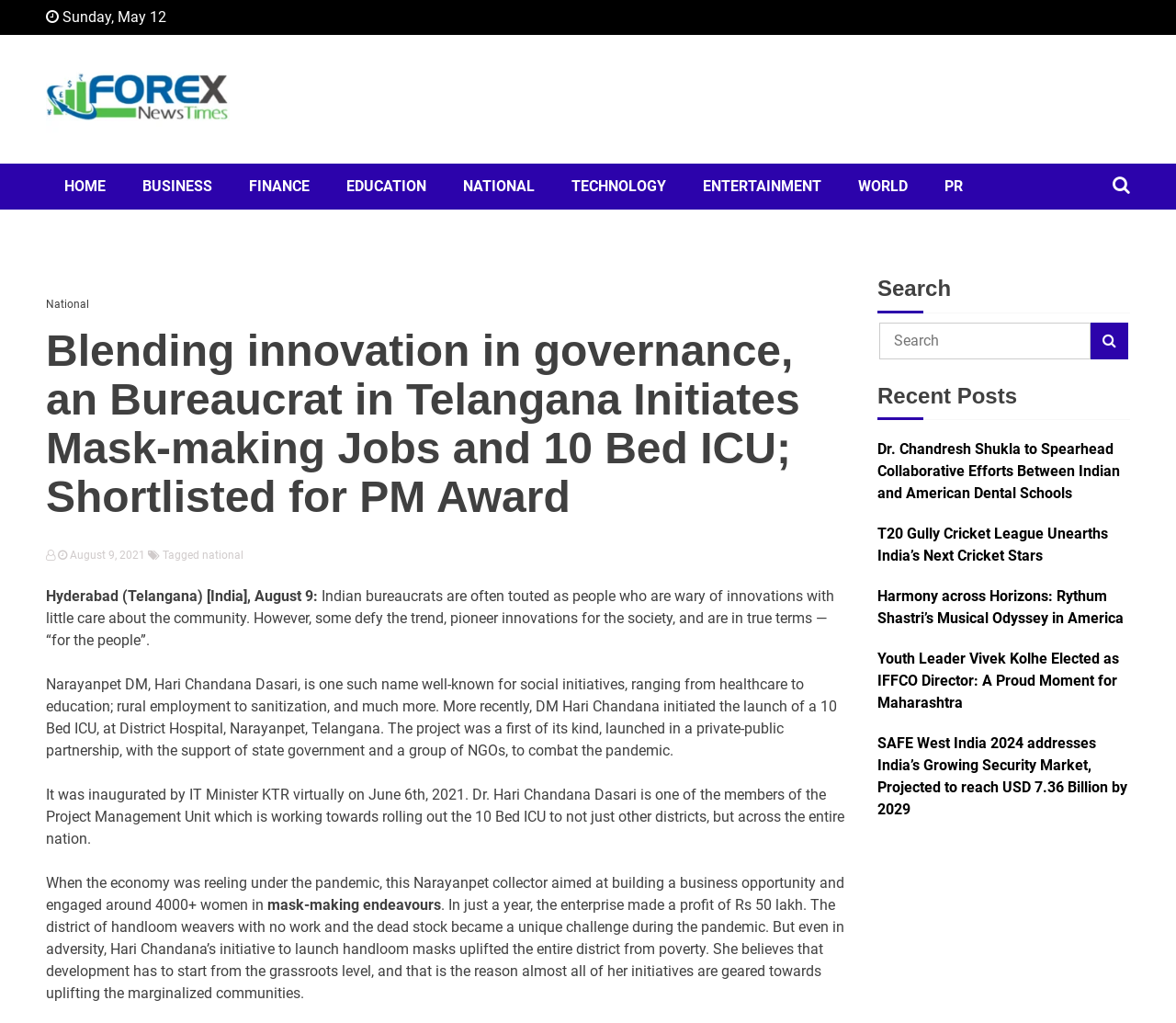Please identify the bounding box coordinates of the area I need to click to accomplish the following instruction: "Click on the 'Forex News Times' logo".

[0.039, 0.034, 0.195, 0.154]